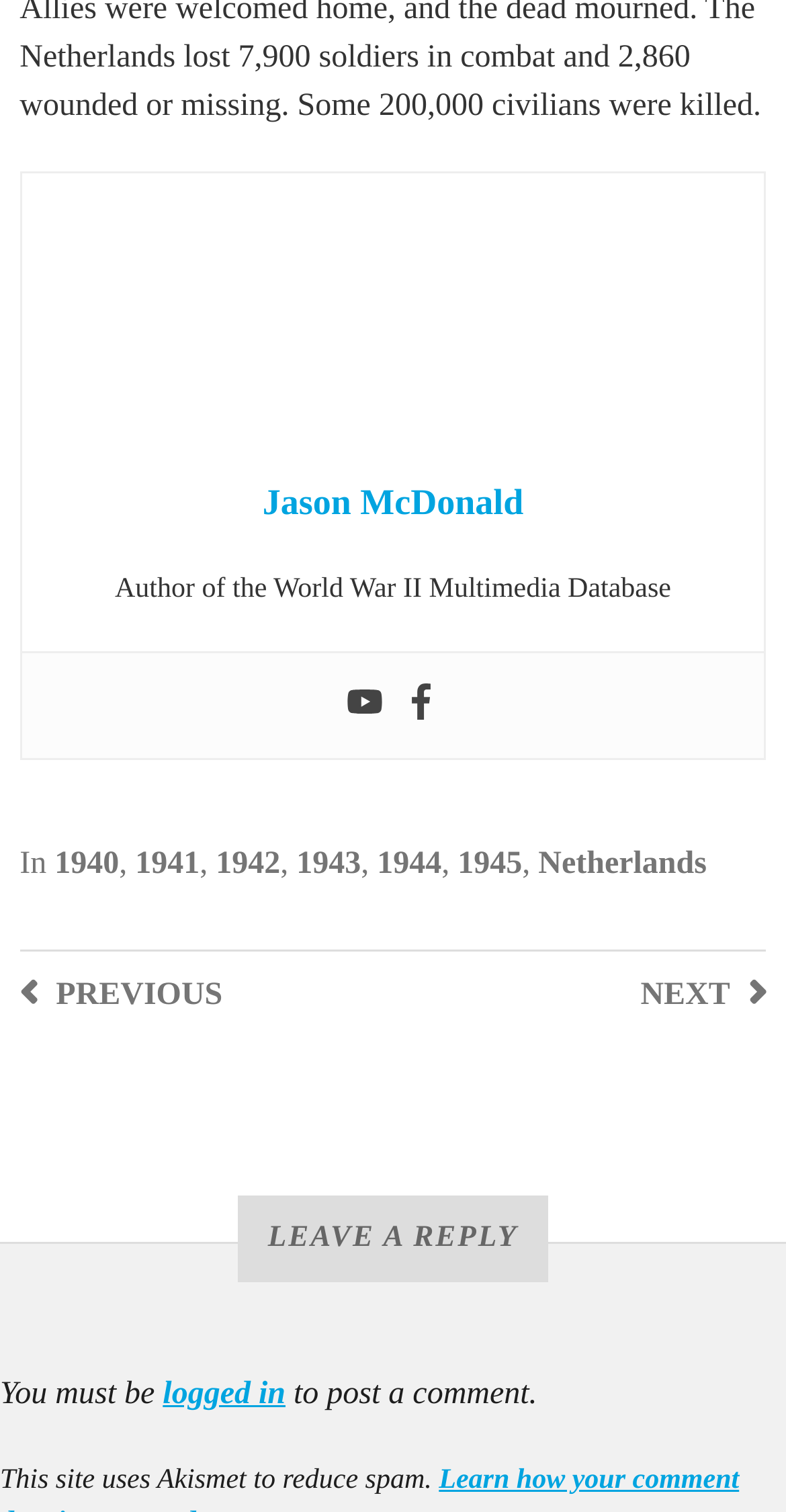Provide a brief response in the form of a single word or phrase:
What years are listed on the webpage?

1940-1945